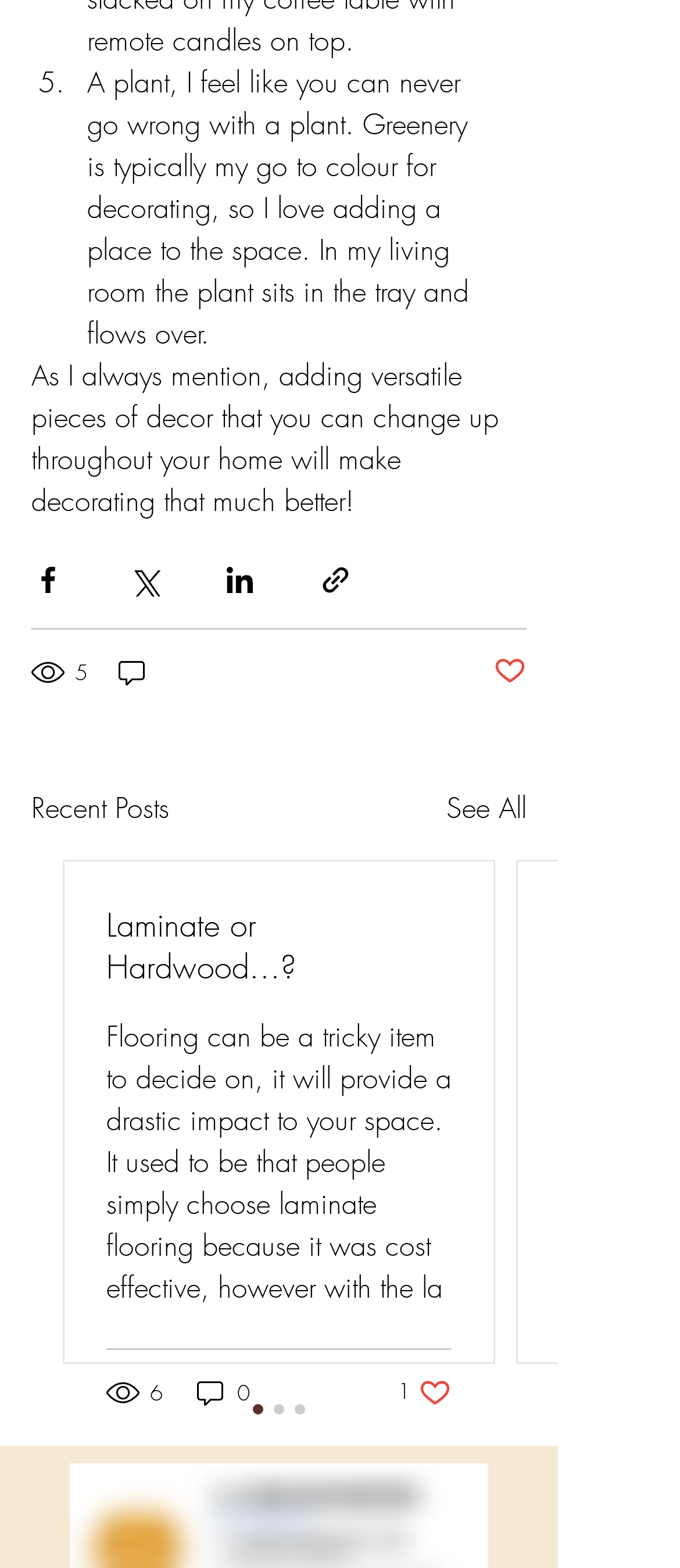Using the element description: "August 1, 2015", determine the bounding box coordinates for the specified UI element. The coordinates should be four float numbers between 0 and 1, [left, top, right, bottom].

None